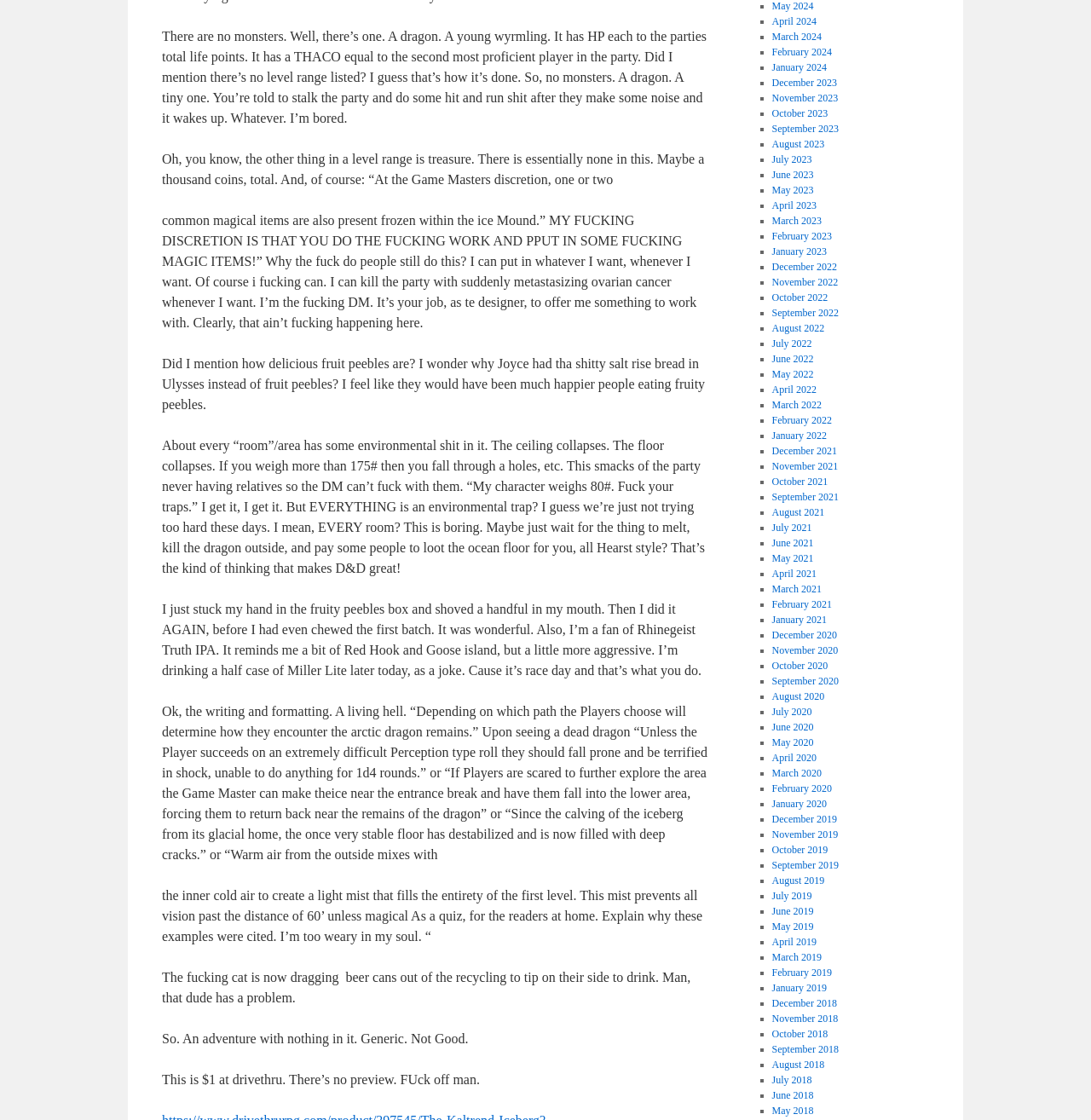What is the author eating?
Respond to the question with a well-detailed and thorough answer.

The author mentions that they stuck their hand in the fruity pebbles box and shoved a handful in their mouth, and then did it again before even chewing the first batch, implying that they enjoy eating fruit pebbles.